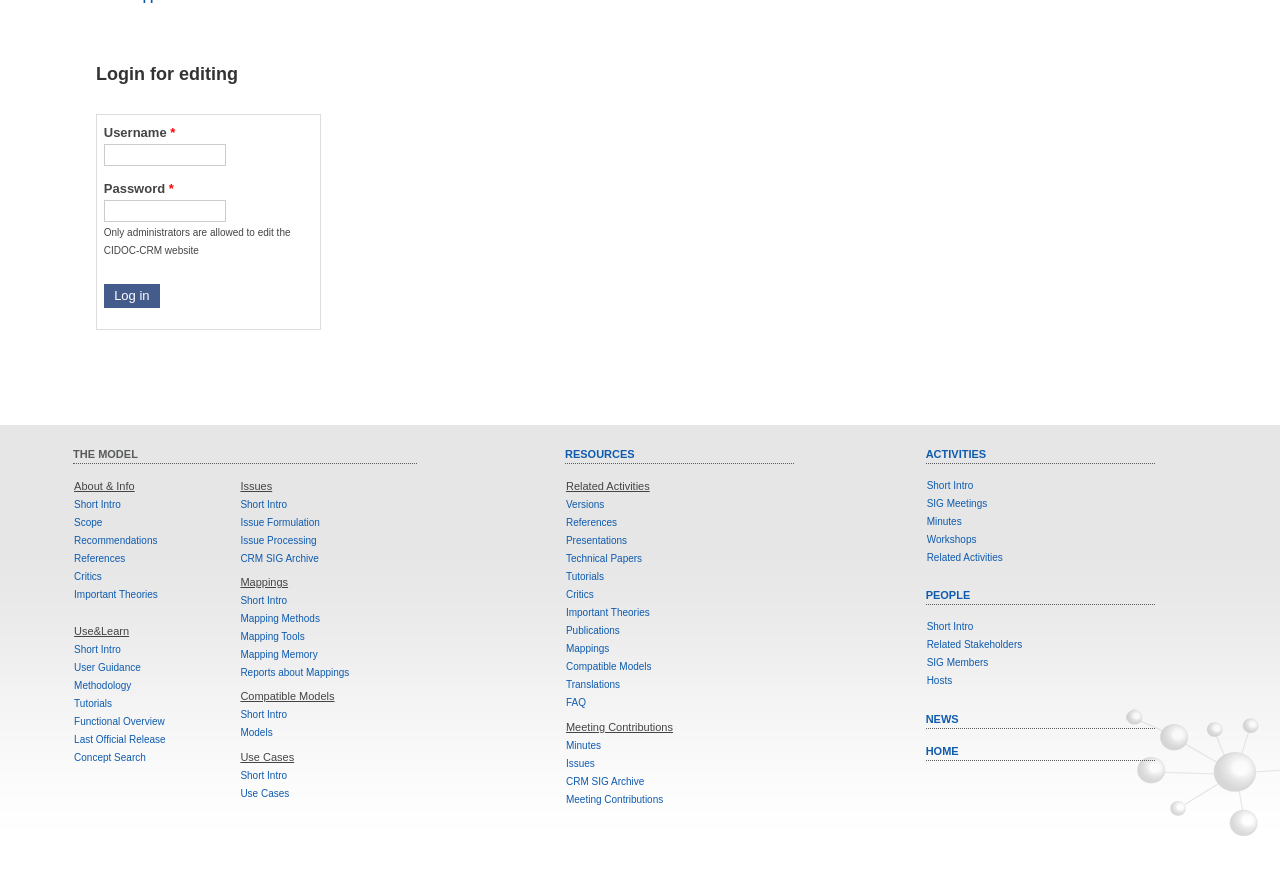Please give a succinct answer using a single word or phrase:
What is the purpose of the login form?

To log in for editing